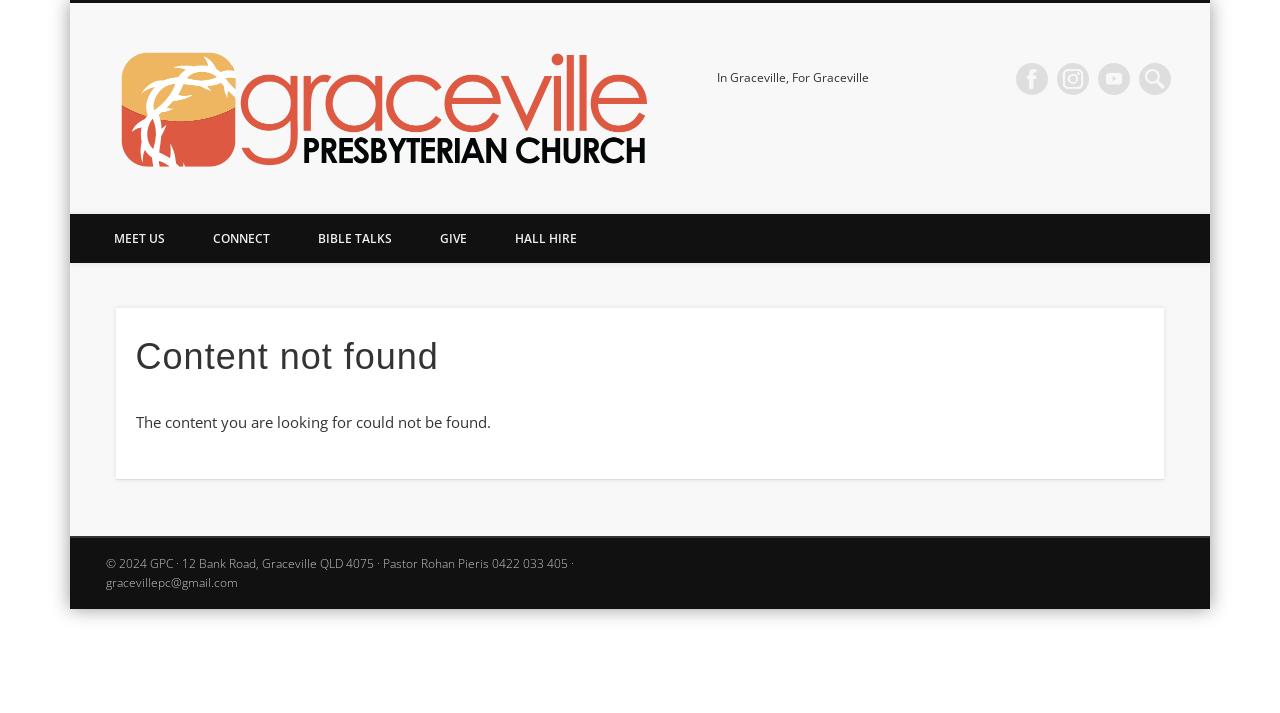Please determine the bounding box coordinates of the area that needs to be clicked to complete this task: 'check HALL HIRE information'. The coordinates must be four float numbers between 0 and 1, formatted as [left, top, right, bottom].

[0.384, 0.299, 0.47, 0.368]